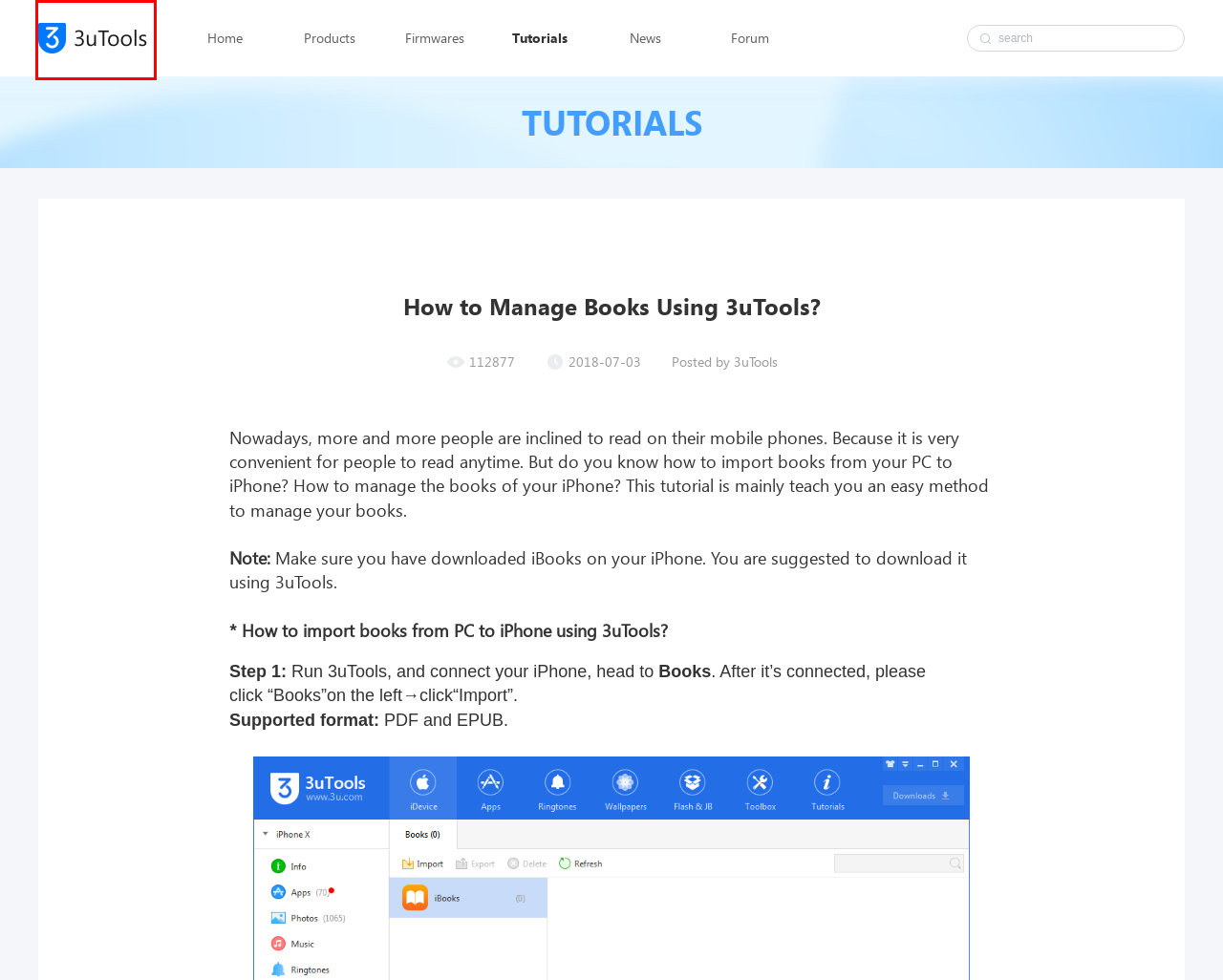You are presented with a screenshot of a webpage that includes a red bounding box around an element. Determine which webpage description best matches the page that results from clicking the element within the red bounding box. Here are the candidates:
A. 3uTools | iOS jailbreak & flash tool
B. 3uTools iDevice Verification: What is Activation Lock and Serial Number Verified - 3uTools
C. How to Choose Backup & Restore and Customized Backup & Restore? - 3uTools
D. How to Jailbreak iPhone & iPad on 3uTools? - 3uTools
E. Tutorial| 3uTools iOS jailbreak& flash
F. 3uTools-Forum - Index page
G. 3uTools | The best all-in-one tool for iOS users
H. Apple| Apple & iOS news and 3uTools

G